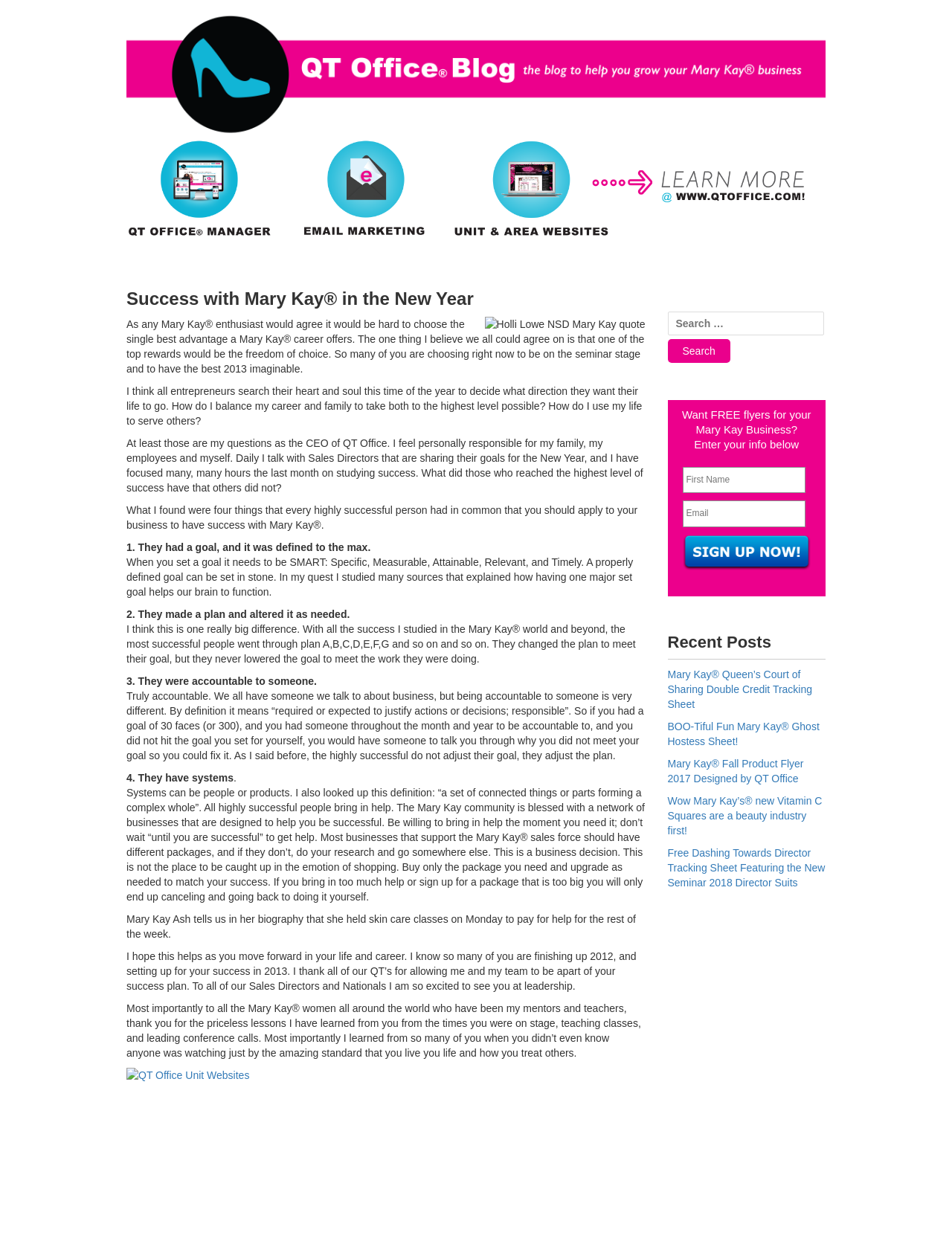What is the name of the CEO of QT Office?
Look at the screenshot and provide an in-depth answer.

The answer can be found in the image caption 'Holli Lowe NSD Mary Kay quote' which suggests that Holli Lowe is a National Sales Director (NSD) and also the CEO of QT Office.